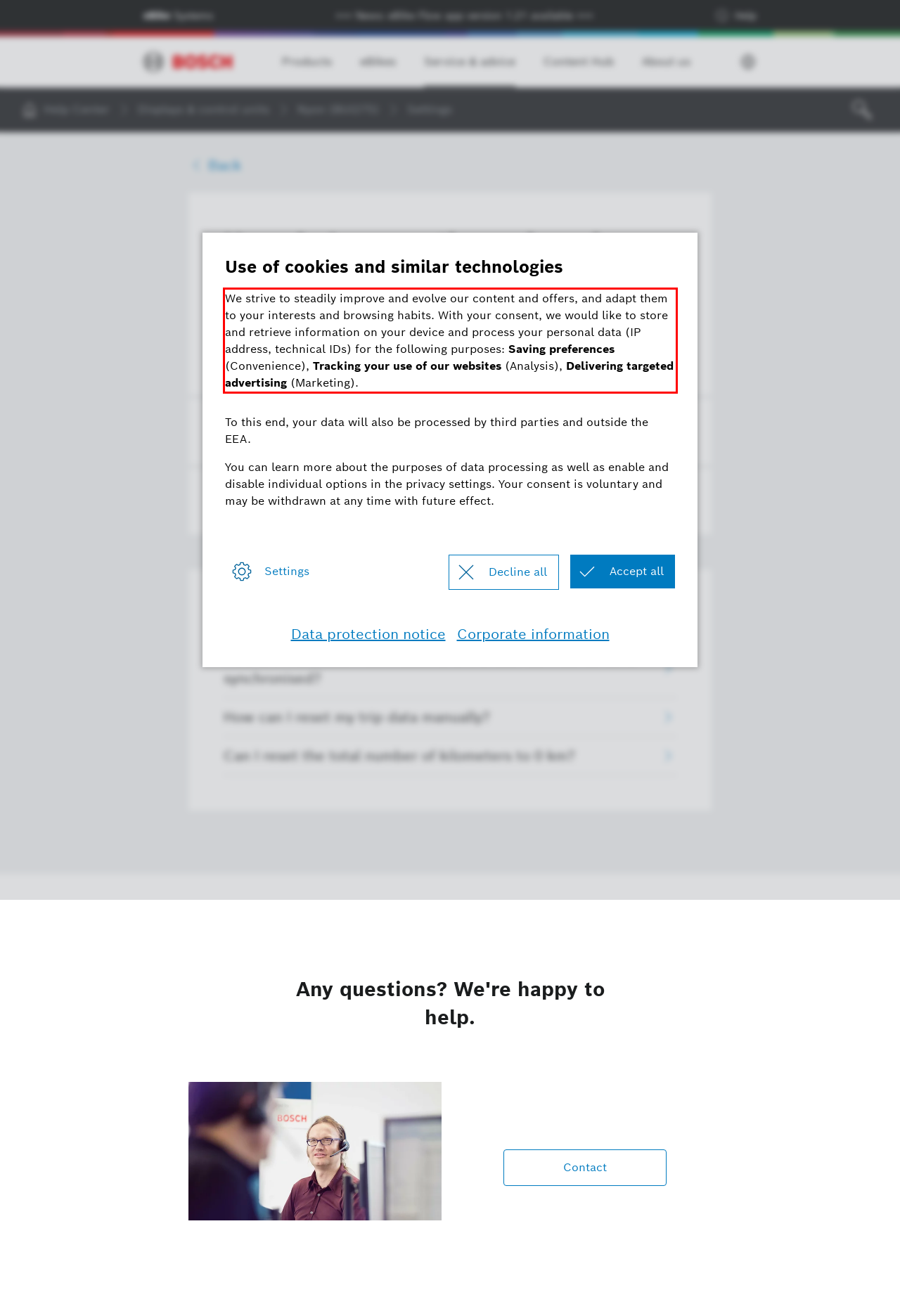Analyze the screenshot of a webpage where a red rectangle is bounding a UI element. Extract and generate the text content within this red bounding box.

We strive to steadily improve and evolve our content and offers, and adapt them to your interests and browsing habits. With your consent, we would like to store and retrieve information on your device and process your personal data (IP address, technical IDs) for the following purposes: Saving preferences (Convenience), Tracking your use of our websites (Analysis), Delivering targeted advertising (Marketing).